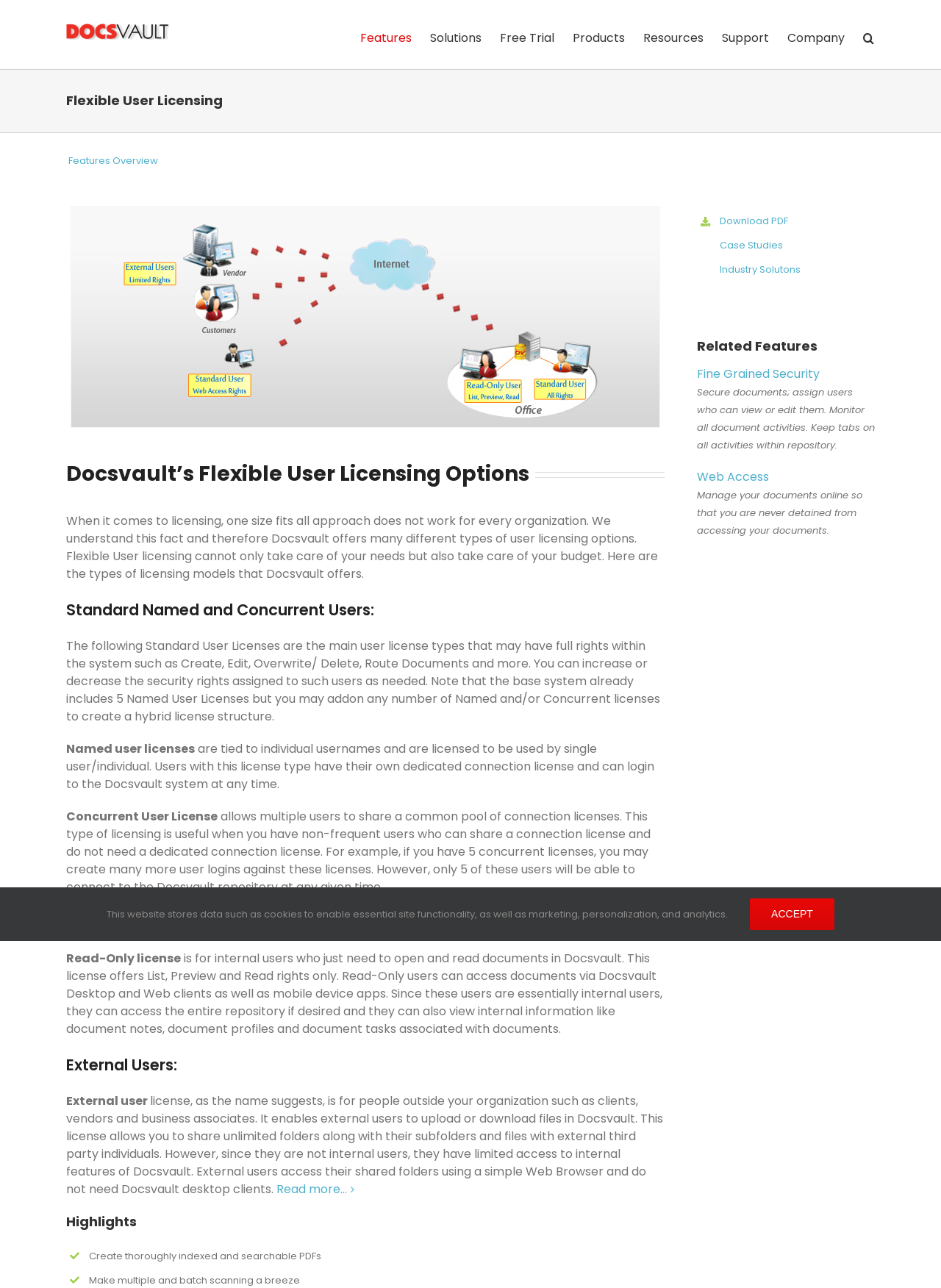What are the types of user licenses offered by Docsvault?
Answer with a single word or phrase by referring to the visual content.

Standard, Concurrent, Read-Only, External